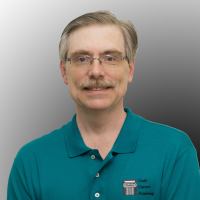Is Jeff Ammons' hair messy?
Based on the visual, give a brief answer using one word or a short phrase.

No